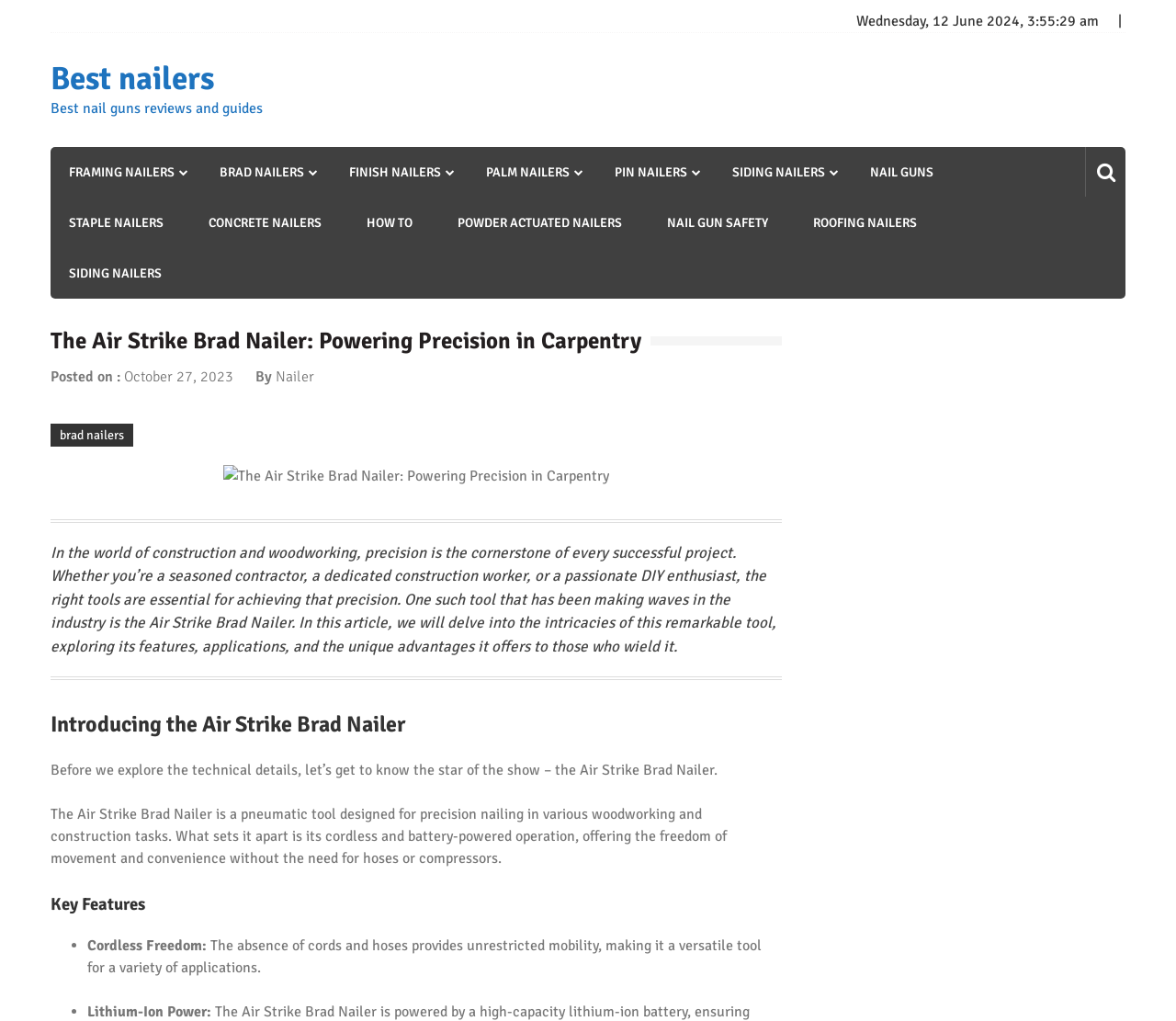Give an in-depth explanation of the webpage layout and content.

This webpage is about the Air Strike Brad Nailer, a power tool designed for precision nailing in woodworking and construction tasks. At the top of the page, there is a date and time stamp, "Wednesday, 12 June 2024, 3:55:30 am", followed by a heading "Best nailers" with a link to the same text. Below this, there is a brief description "Best nail guns reviews and guides".

The page is divided into sections, with a series of links to different types of nailers, including framing, brad, finish, palm, pin, siding, and staple nailers, as well as nail gun safety and how-to guides. These links are arranged horizontally across the page.

The main content of the page begins with a heading "The Air Strike Brad Nailer: Powering Precision in Carpentry" and a subheading "Posted on October 27, 2023, by Nailer". Below this, there is an image of the Air Strike Brad Nailer, followed by a blockquote that introduces the tool and its importance in the construction and woodworking industry.

The page then delves into the features and applications of the Air Strike Brad Nailer, with headings such as "Introducing the Air Strike Brad Nailer" and "Key Features". The key features are listed in a bullet point format, including cordless freedom and lithium-ion power. Each feature is described in a brief paragraph.